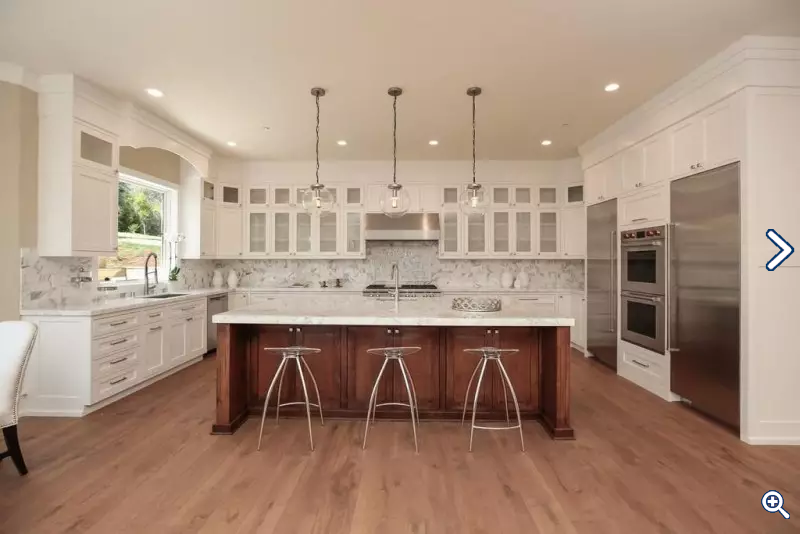Explain in detail what you see in the image.

This image showcases a beautifully designed modern kitchen, characterized by a combination of clean lines and elegant finishes. The kitchen features a spacious island with a stunning white countertop, surrounded by sleek, transparent bar stools that enhance its contemporary appeal. Rich wooden cabinetry provides warmth and contrast against the lighter hues of the countertops and backsplash, which is adorned with intricate marble patterns. 

Illuminated by stylish pendant lights hanging from the ceiling, the kitchen is bright and inviting, making it perfect for both cooking and entertaining. Large windows allow for natural light to flood the space, creating a cheerful ambiance, and the combination of stainless steel appliances and classic white cabinetry reflects a timeless yet modern aesthetic. Overall, this kitchen exemplifies a harmonious blend of functionality and sophistication, appealing to those seeking inspiration for their own cooking spaces.